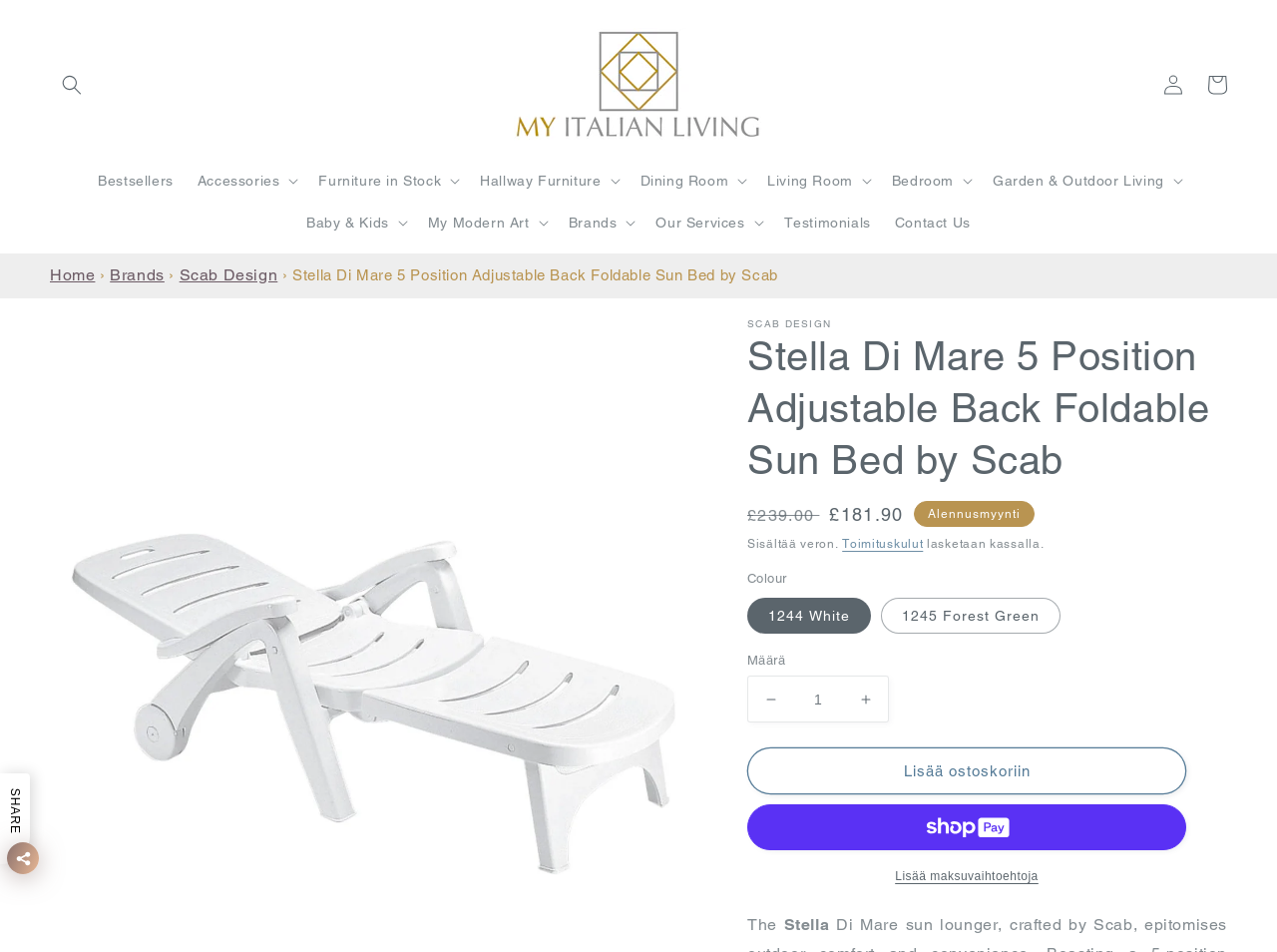What is the discounted price of the sun lounger?
Refer to the image and answer the question using a single word or phrase.

£181.90